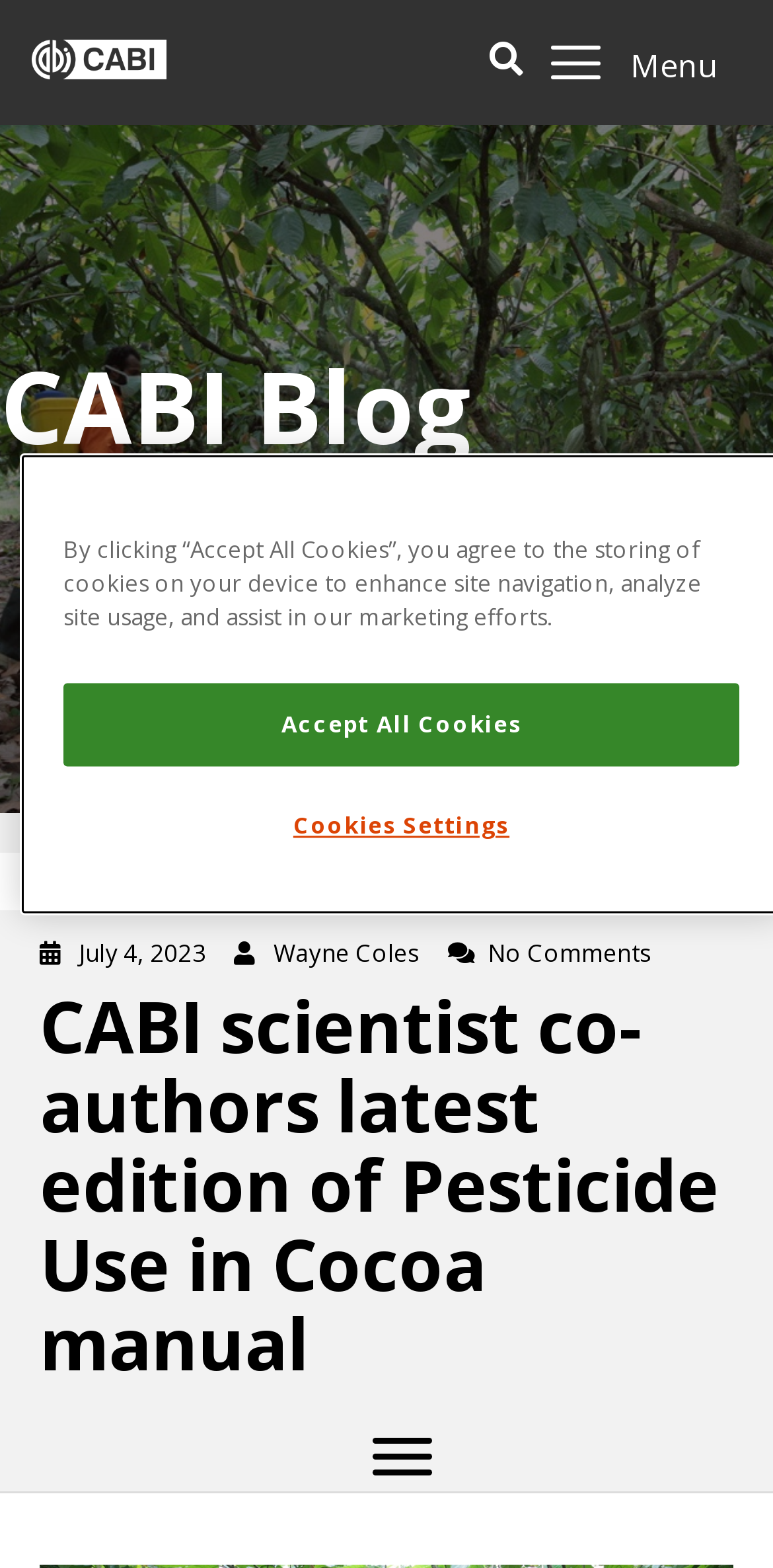Based on the element description Listen, identify the bounding box of the UI element in the given webpage screenshot. The coordinates should be in the format (top-left x, top-left y, bottom-right x, bottom-right y) and must be between 0 and 1.

None